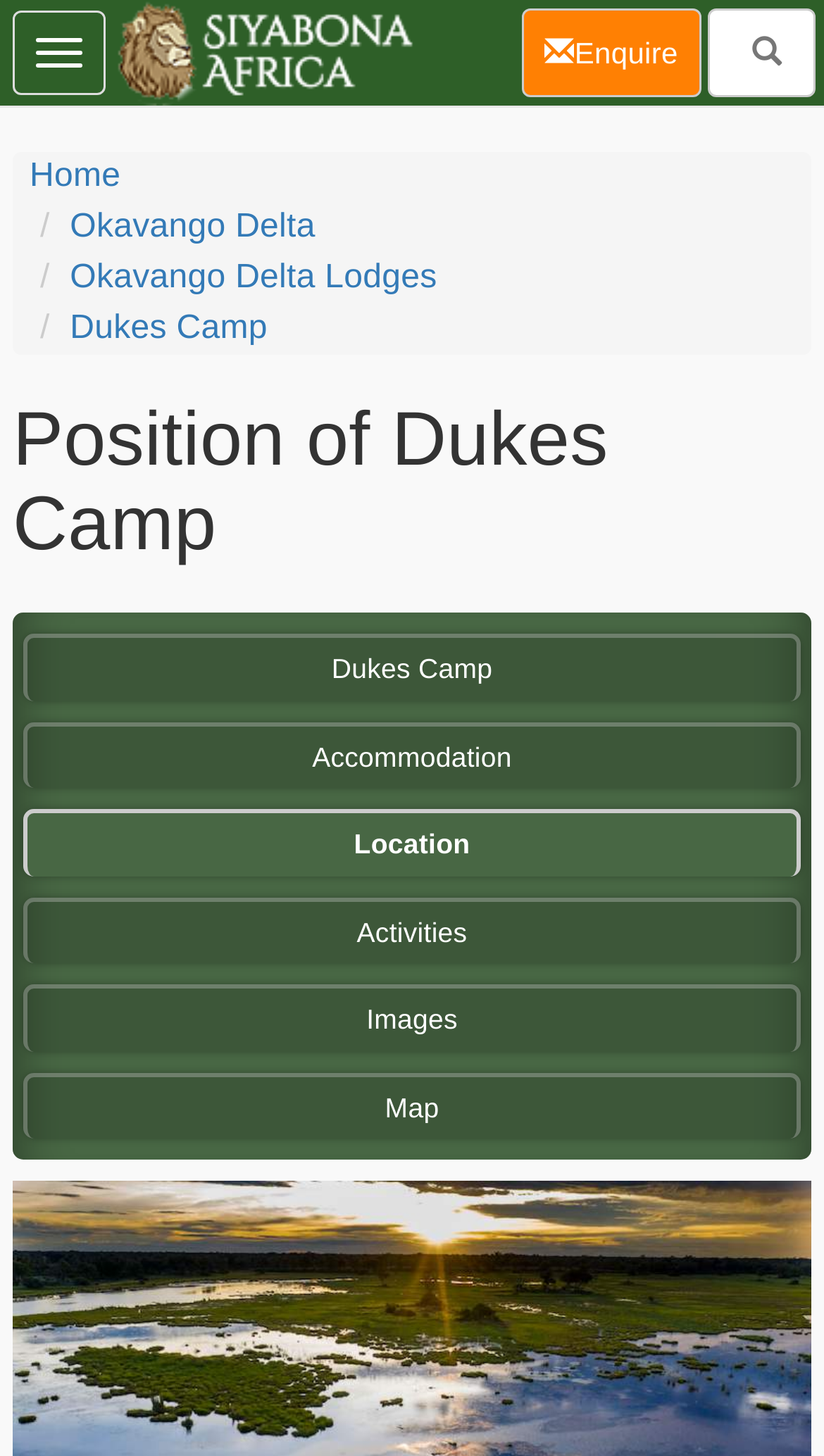Please find the bounding box coordinates of the element that must be clicked to perform the given instruction: "toggle navigation". The coordinates should be four float numbers from 0 to 1, i.e., [left, top, right, bottom].

[0.015, 0.007, 0.128, 0.065]